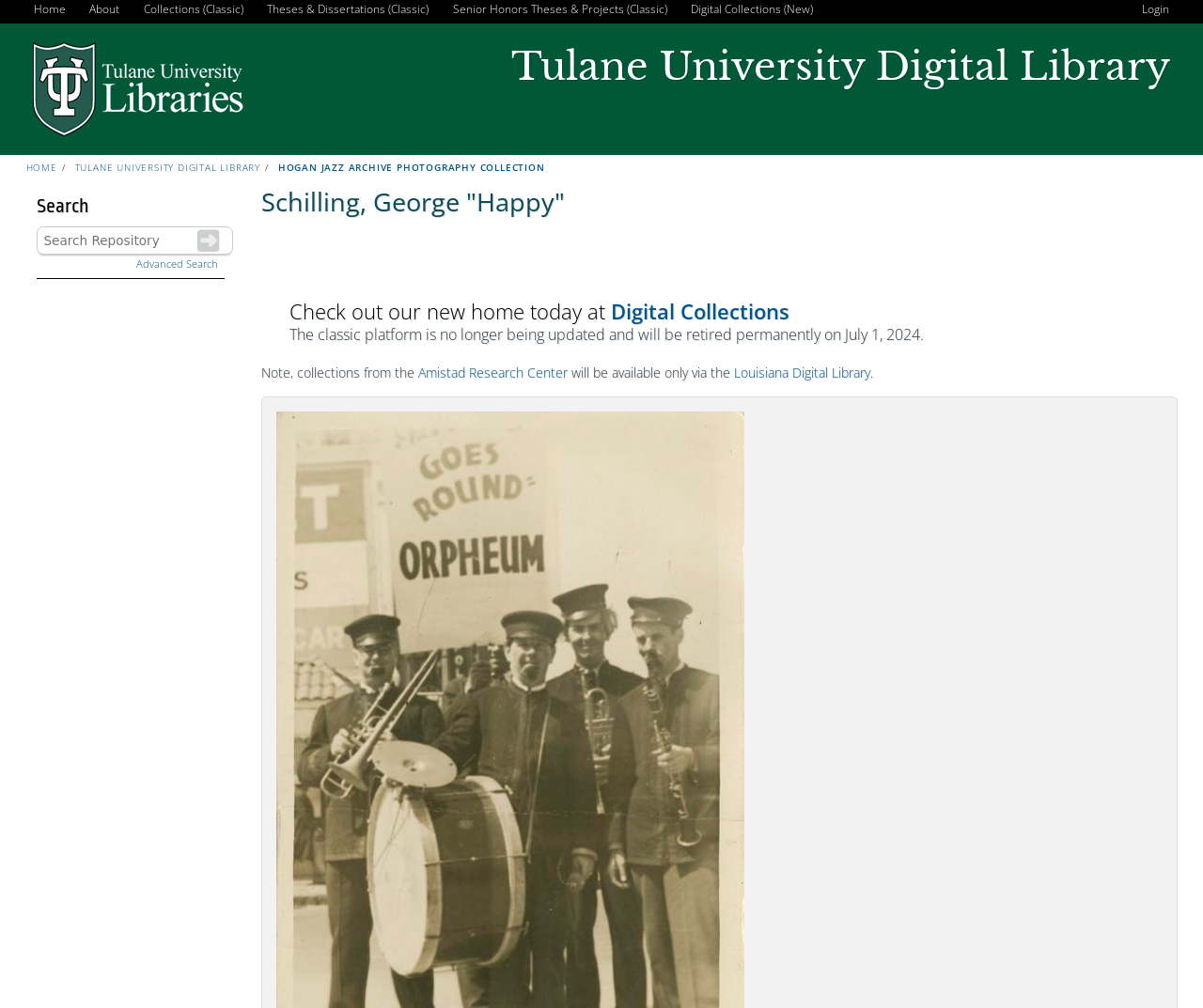Please identify the bounding box coordinates of the clickable area that will fulfill the following instruction: "Search for something". The coordinates should be in the format of four float numbers between 0 and 1, i.e., [left, top, right, bottom].

[0.03, 0.225, 0.194, 0.252]